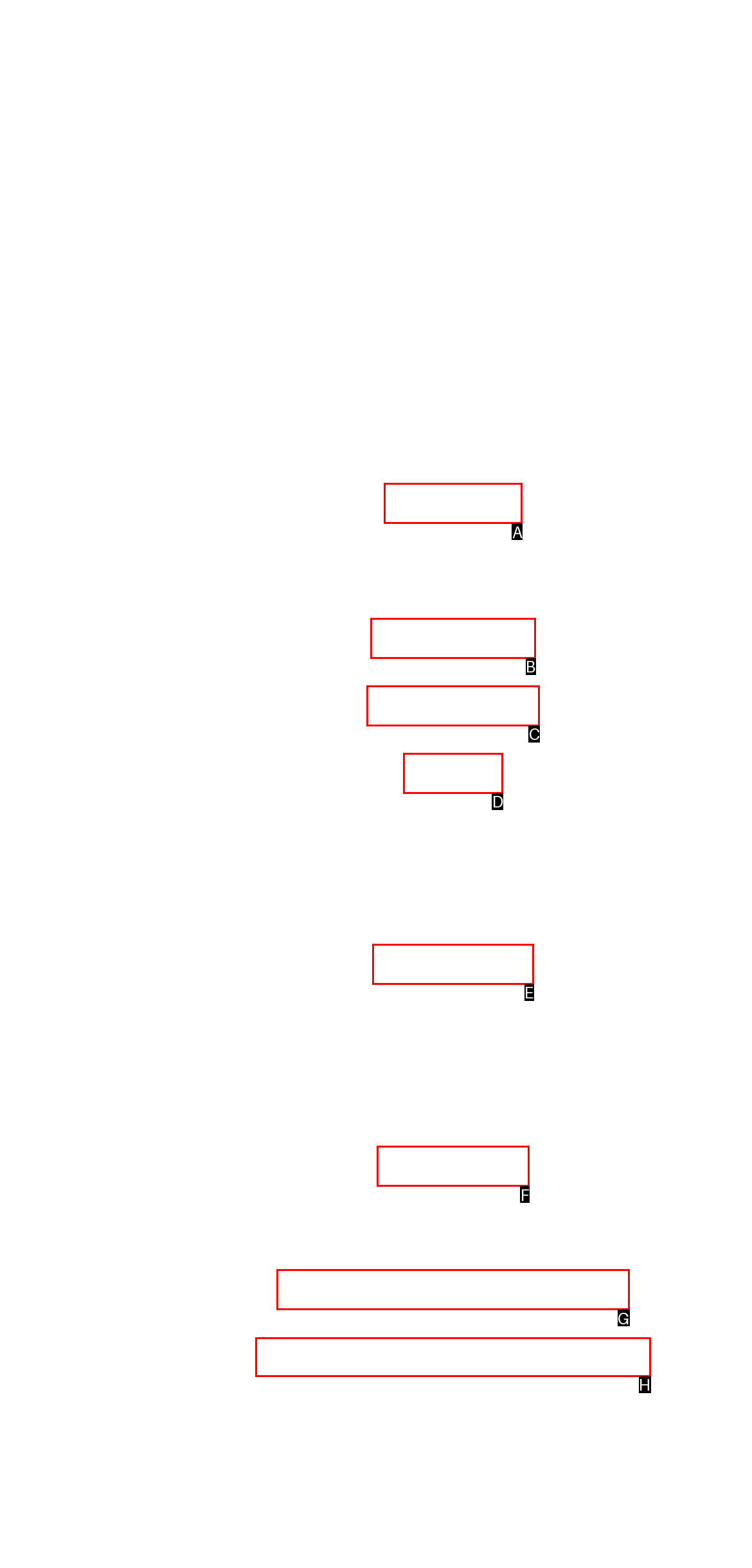Determine which HTML element to click to execute the following task: Write for Flickering Myth Answer with the letter of the selected option.

H